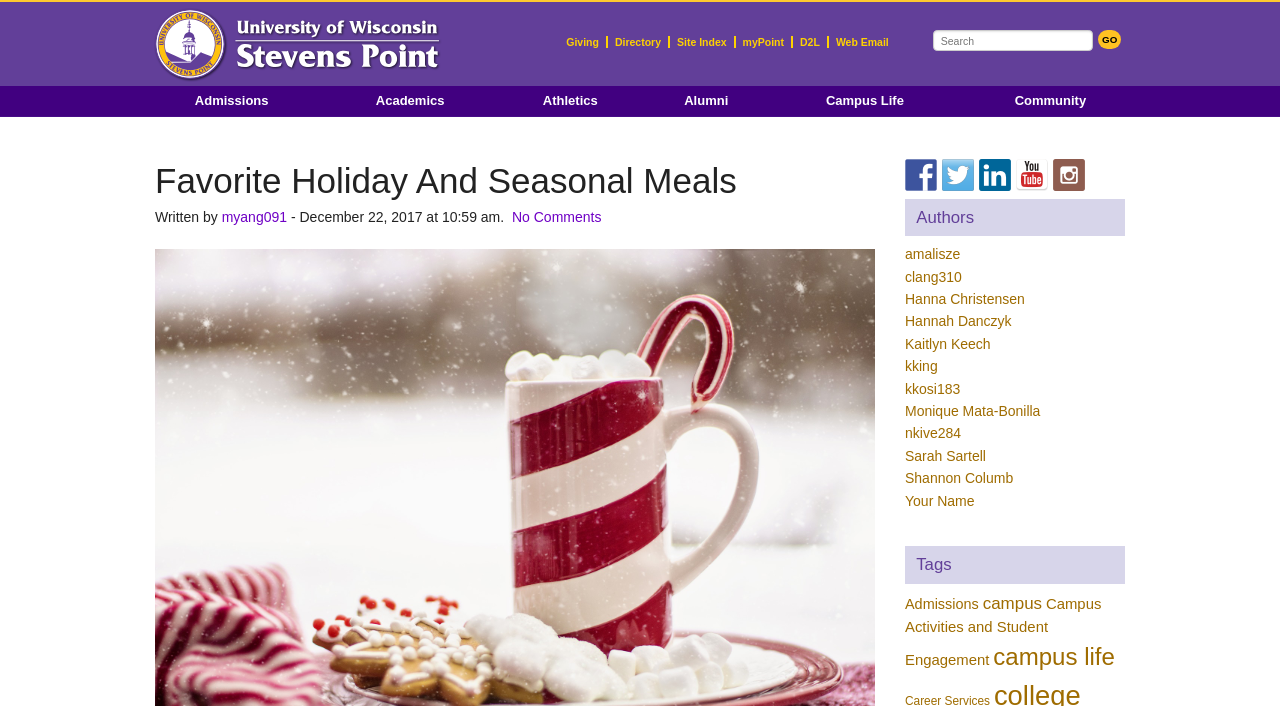Kindly determine the bounding box coordinates of the area that needs to be clicked to fulfill this instruction: "View Admissions".

[0.109, 0.122, 0.253, 0.164]